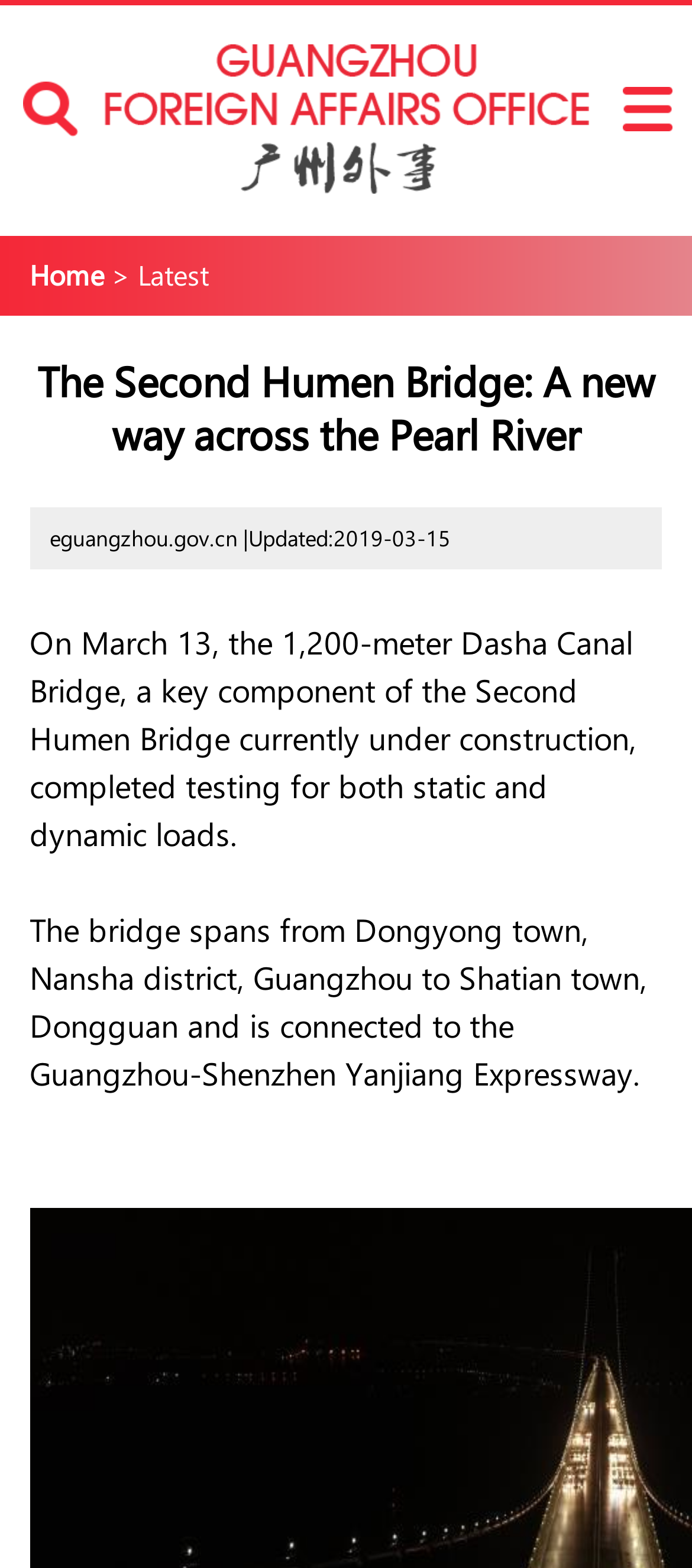What is the purpose of the bridge?
Use the information from the screenshot to give a comprehensive response to the question.

I found the answer by reading the StaticText element 'The bridge spans from Dongyong town, Nansha district, Guangzhou to Shatian town, Dongguan and is connected to the Guangzhou-Shenzhen Yanjiang Expressway.' which provides information about the bridge's purpose.